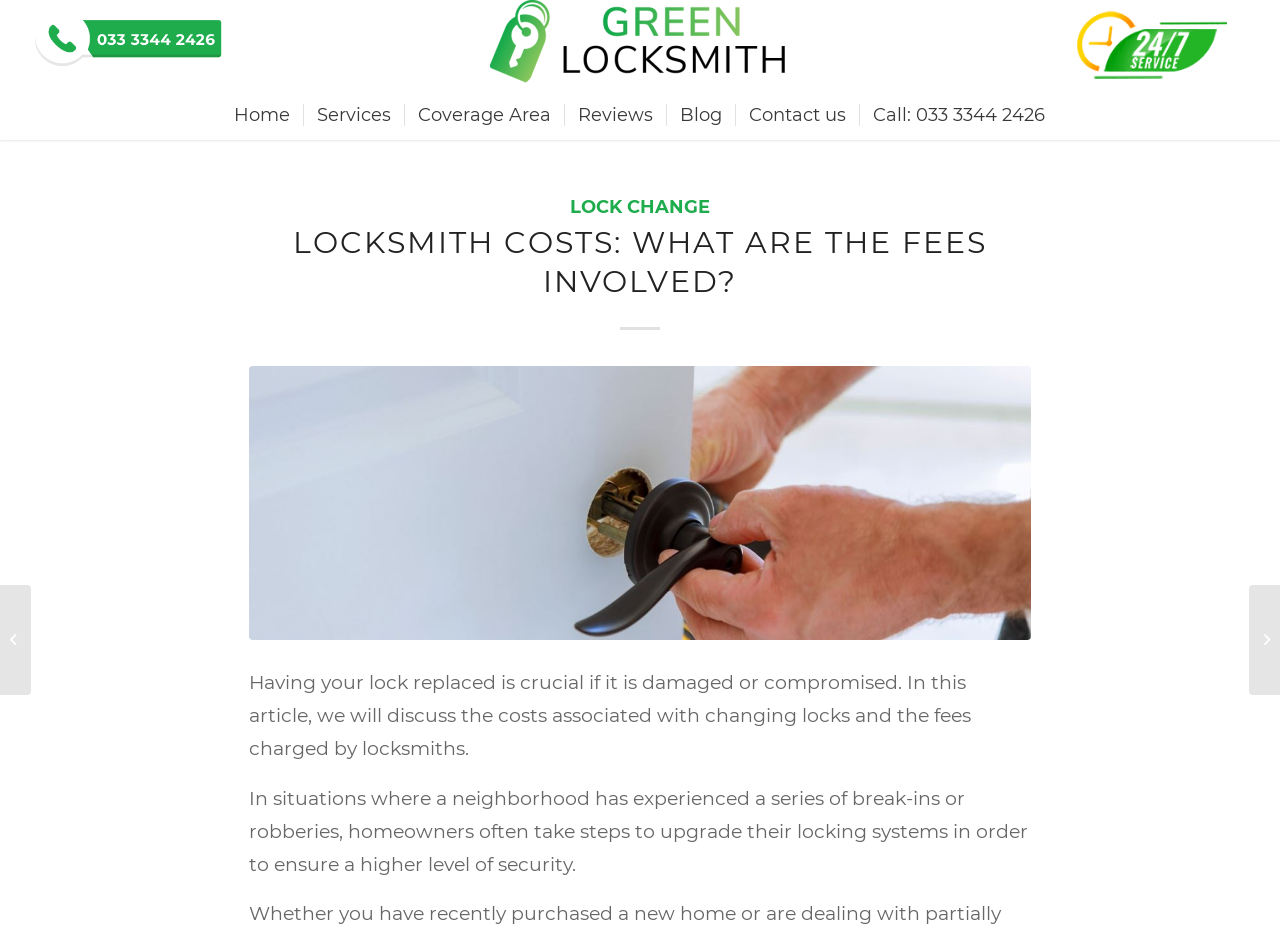Select the bounding box coordinates of the element I need to click to carry out the following instruction: "Get help for UPVC door lock problems".

[0.0, 0.629, 0.024, 0.747]